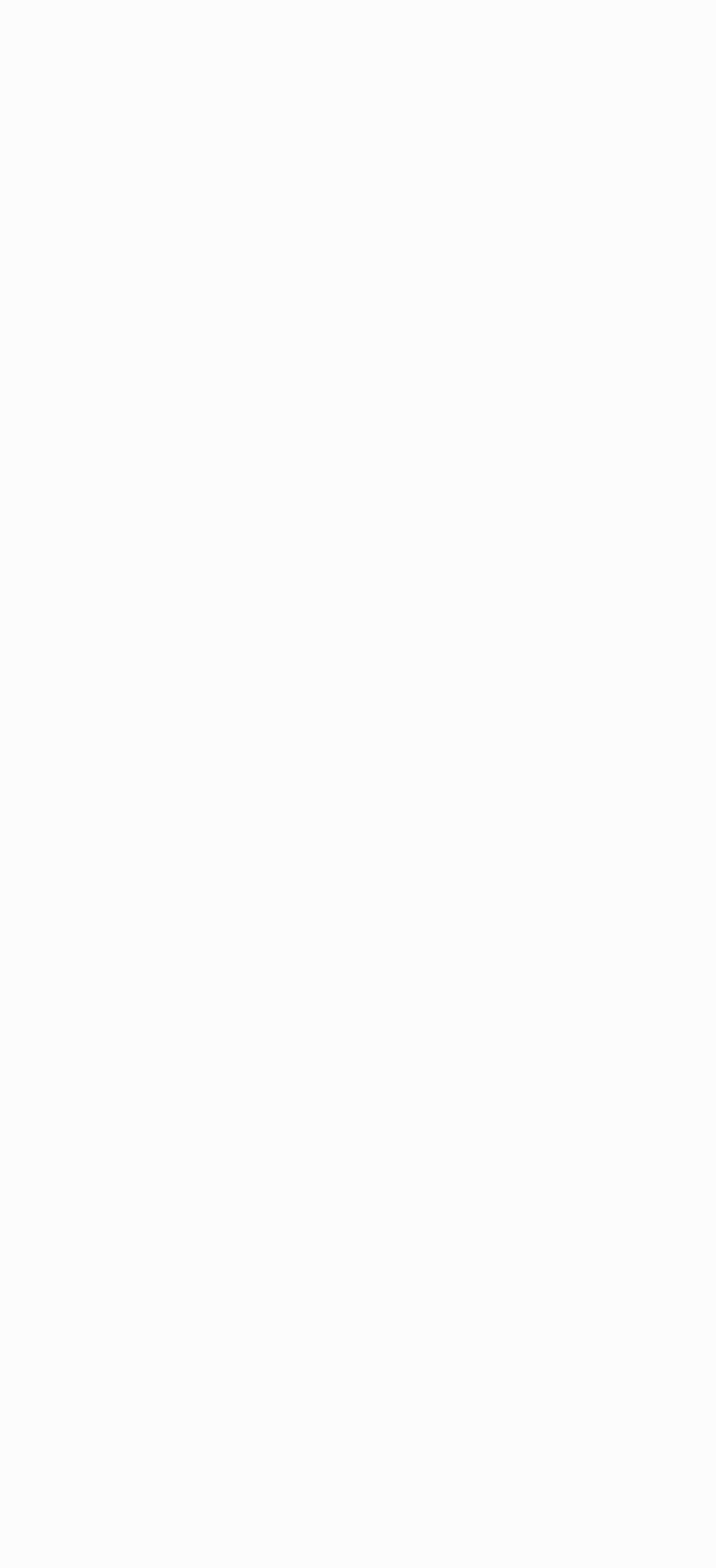Identify the bounding box coordinates of the clickable region necessary to fulfill the following instruction: "Contact the lawyers". The bounding box coordinates should be four float numbers between 0 and 1, i.e., [left, top, right, bottom].

[0.678, 0.971, 0.788, 0.985]